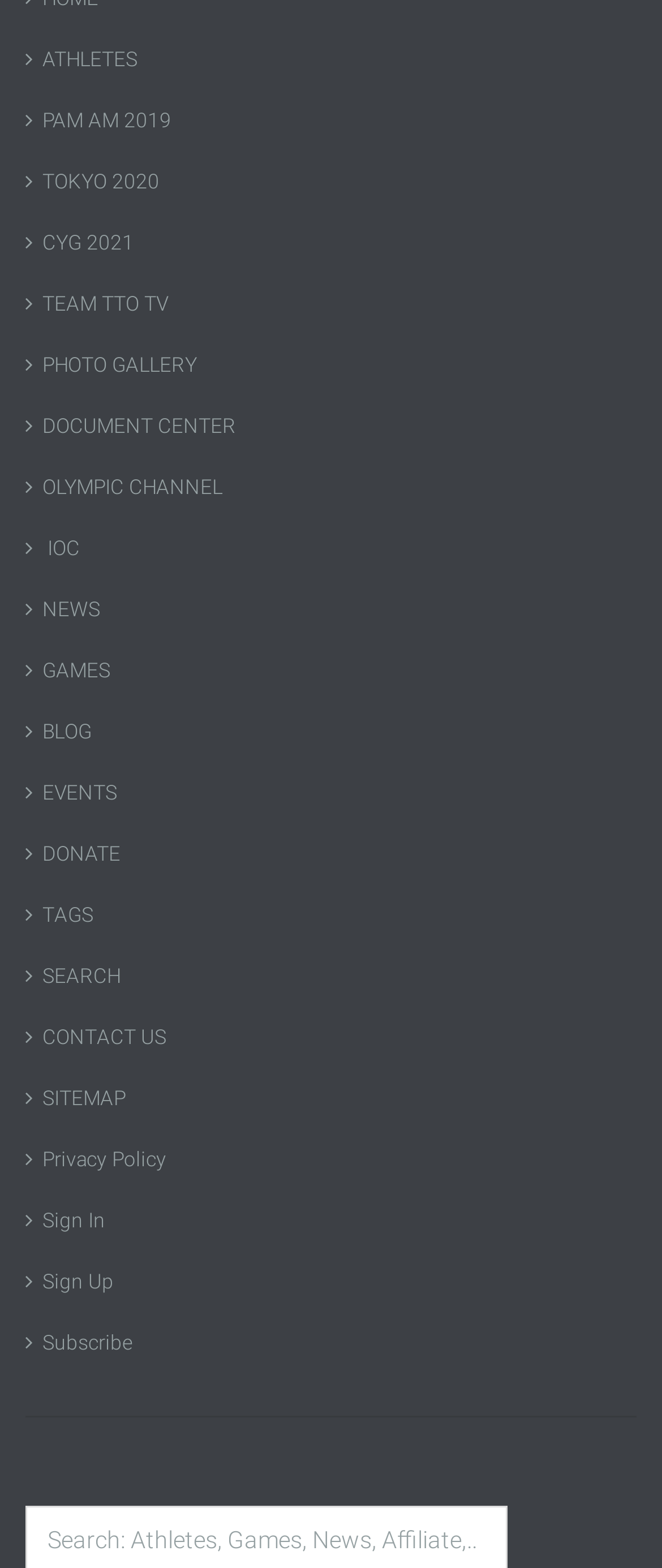Is there a separator on the webpage?
Using the image as a reference, answer the question with a short word or phrase.

Yes